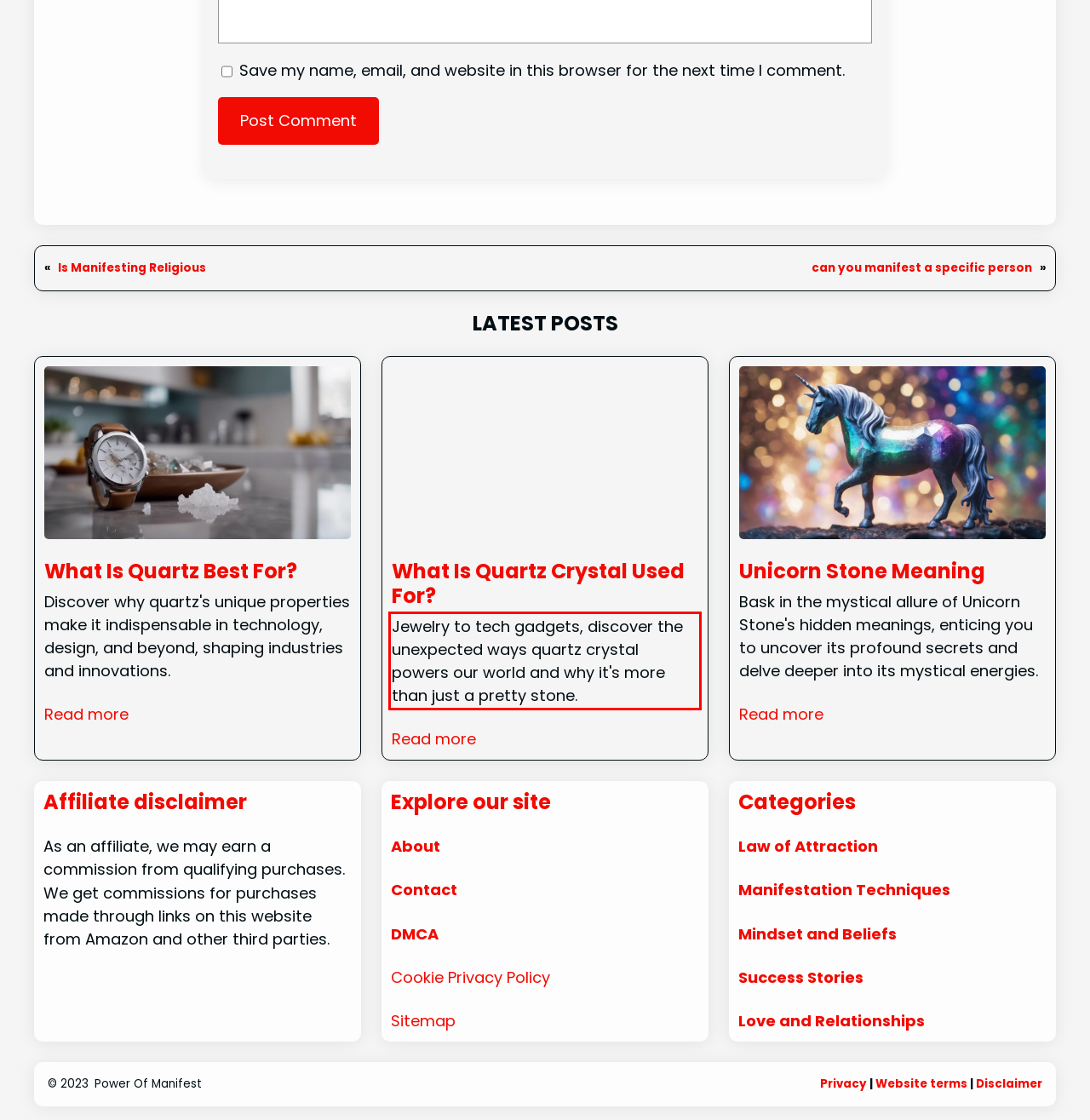Within the screenshot of a webpage, identify the red bounding box and perform OCR to capture the text content it contains.

Jewelry to tech gadgets, discover the unexpected ways quartz crystal powers our world and why it's more than just a pretty stone.